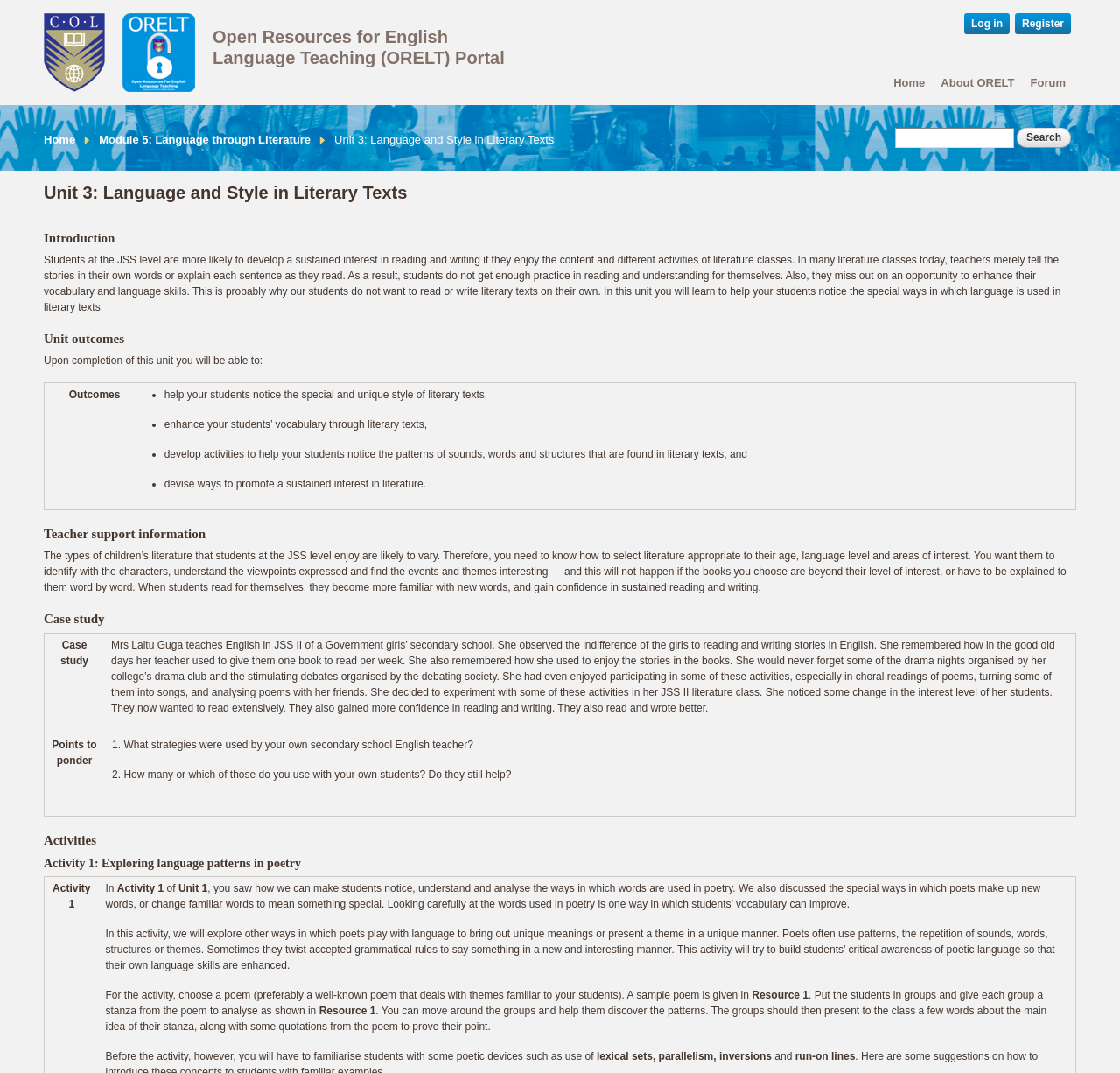With reference to the screenshot, provide a detailed response to the question below:
Who is the teacher in the case study?

The case study is about a teacher named Mrs Laitu Guga, who teaches English in JSS II of a Government girls' secondary school. She is described as someone who experimented with activities in her literature class and noticed a change in the interest level of her students.